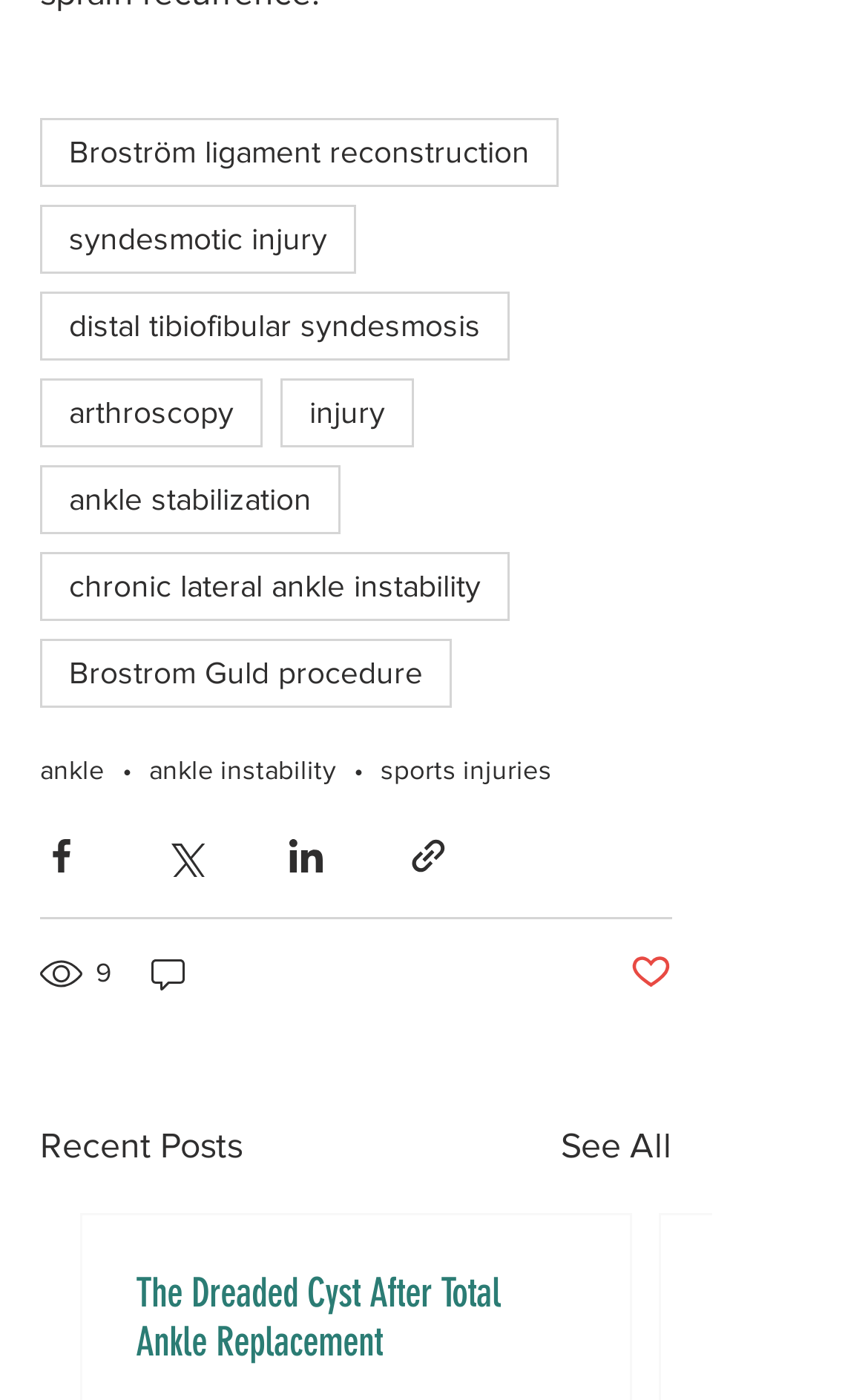How many links are there in the navigation section? Observe the screenshot and provide a one-word or short phrase answer.

8